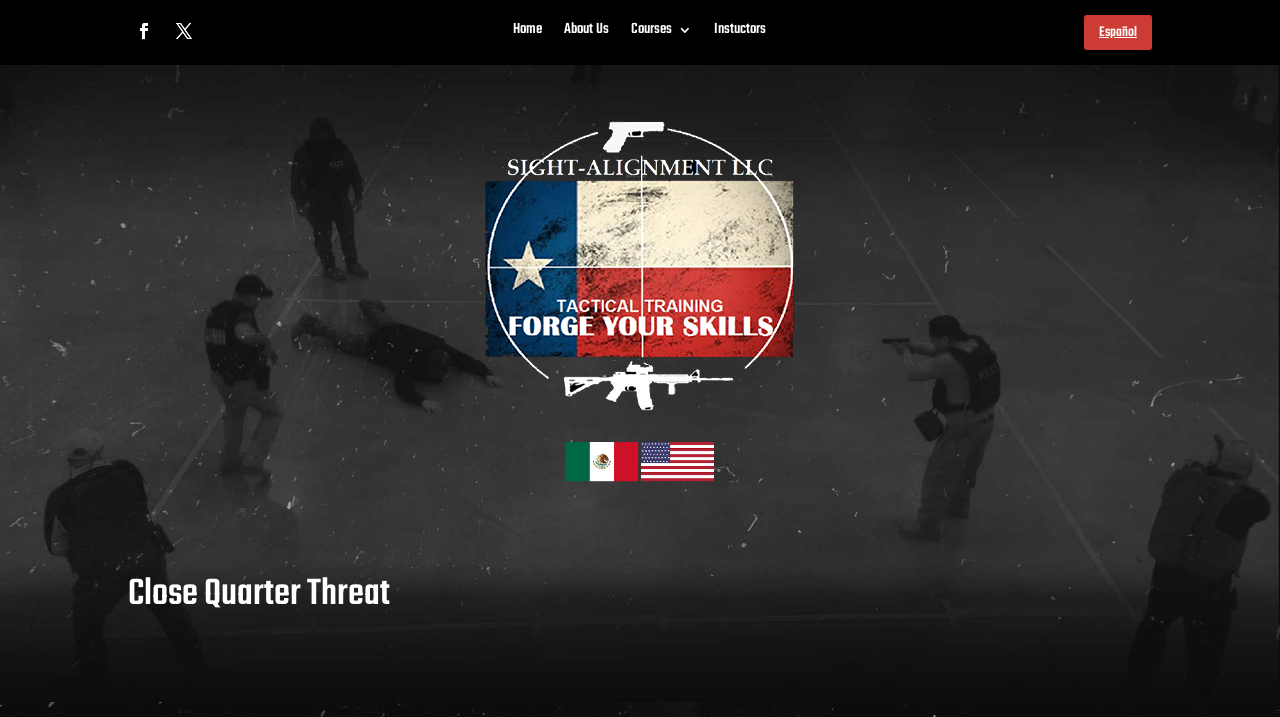Illustrate the webpage with a detailed description.

The webpage is about Close Quarter Threat, a service provided by Sight Alignment LLC, located in Laredo, Tx. 

At the top left corner, there are two social media links, represented by icons. To the right of these icons, there is a navigation menu with five links: Home, About Us, Courses 3, Instructors, and Español 5, which is likely a language option. 

Below the navigation menu, there is a large image that takes up most of the width of the page. Above this image, there is a smaller image, possibly a logo. 

At the bottom of the page, there is a prominent heading that reads "Close Quarter Threat", which is likely the title of the webpage or the main service offered.